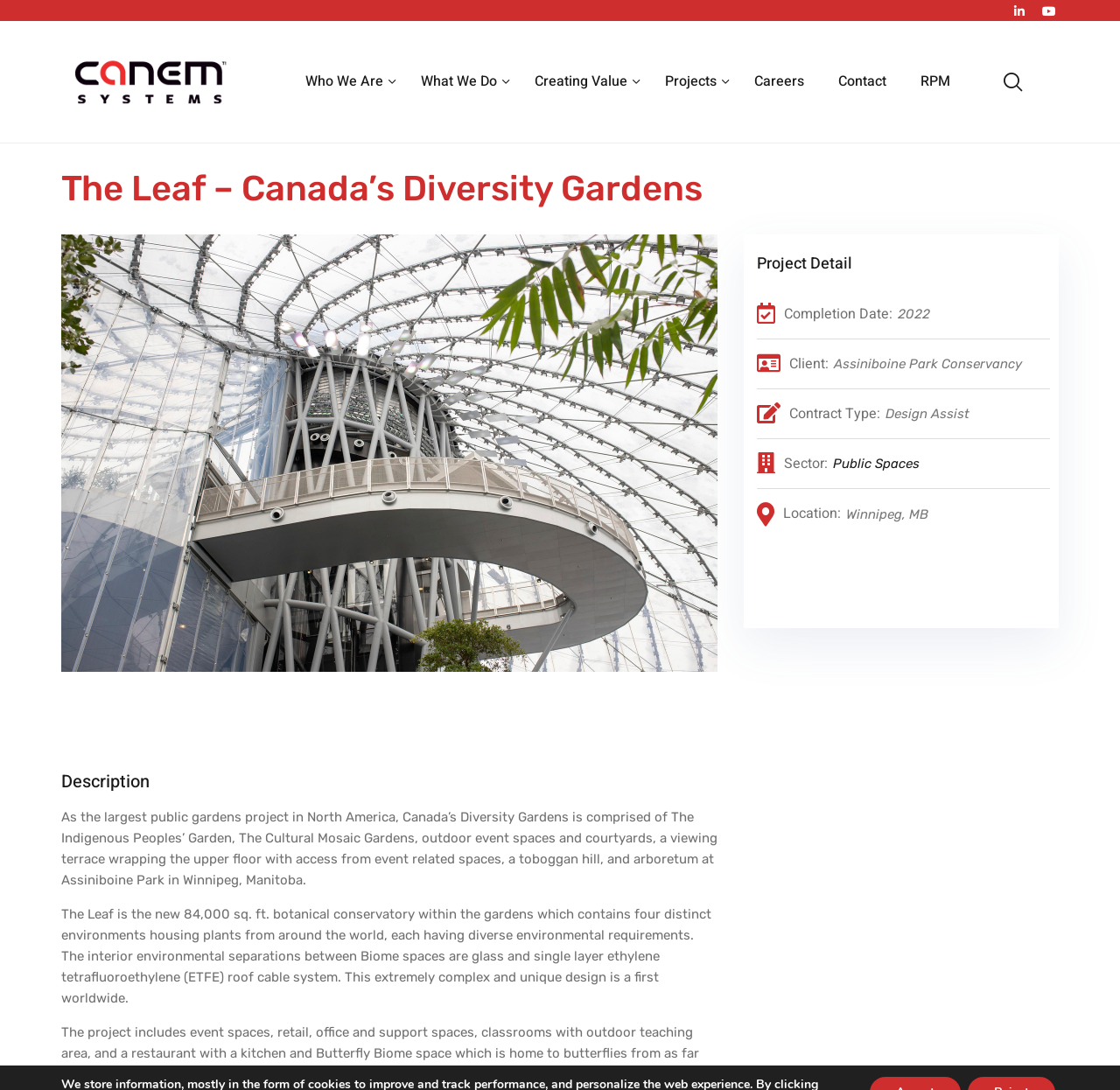Locate the bounding box coordinates of the area where you should click to accomplish the instruction: "Click the Projects link".

[0.594, 0.039, 0.655, 0.111]